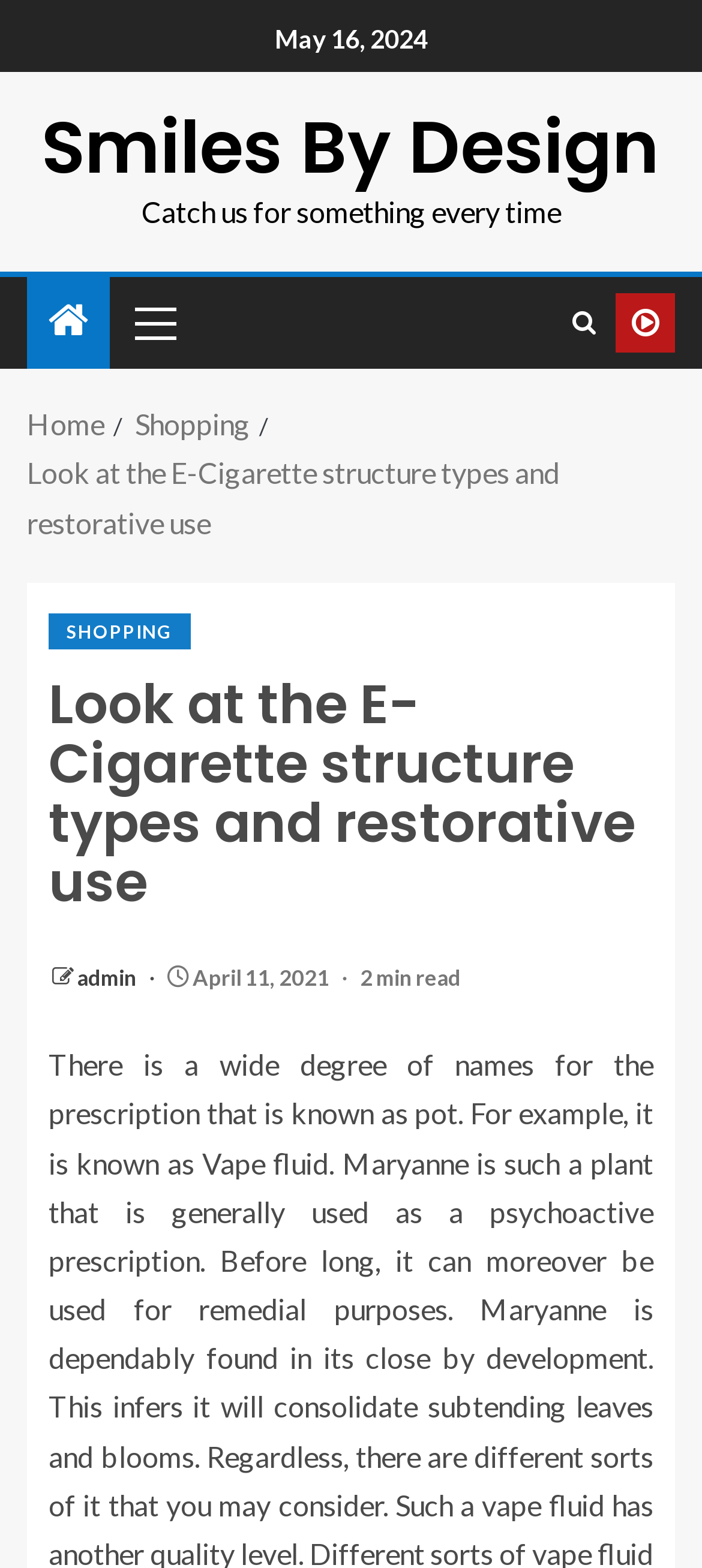Highlight the bounding box coordinates of the element you need to click to perform the following instruction: "Check Look at the E-Cigarette structure types and restorative use."

[0.038, 0.291, 0.797, 0.344]